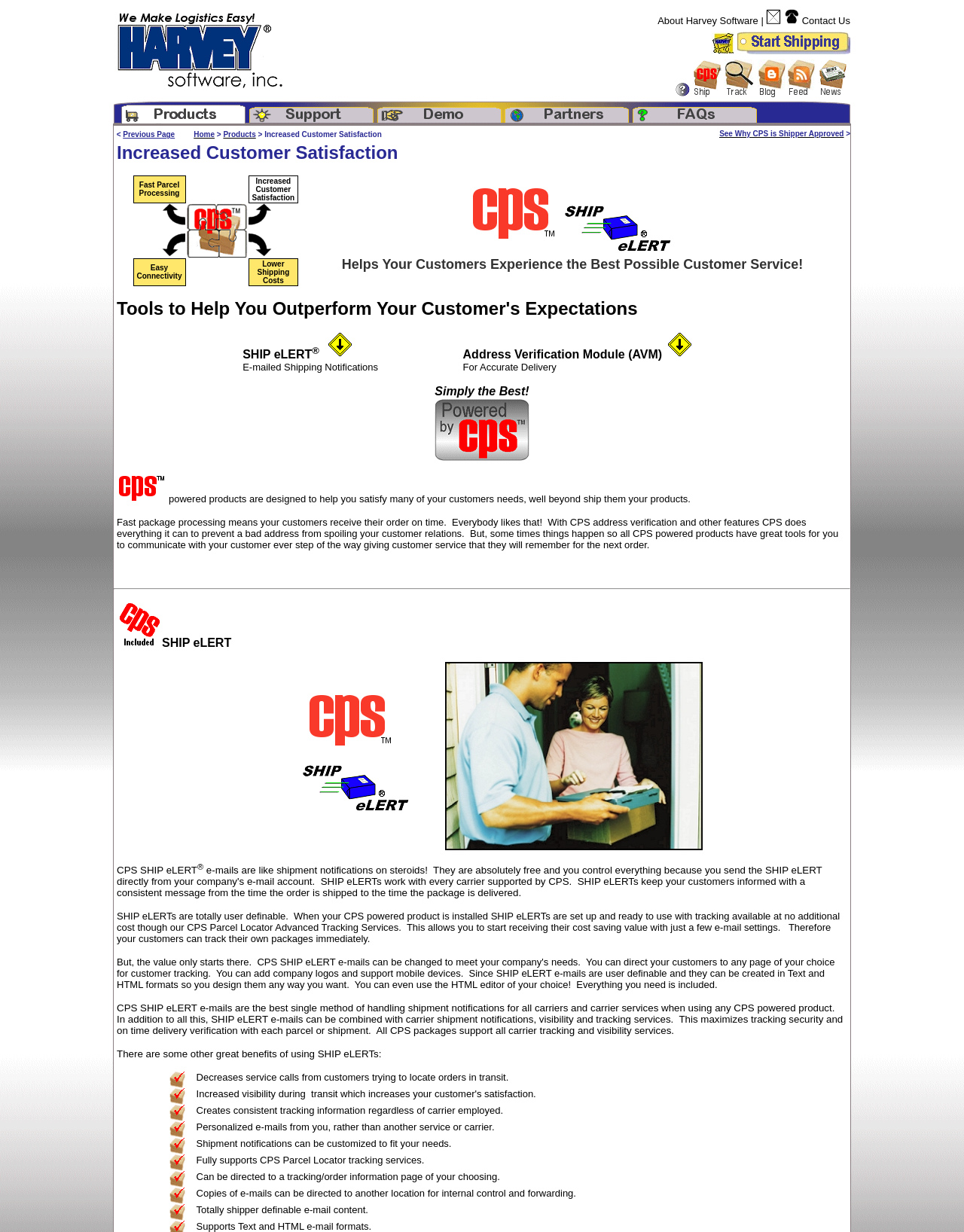Provide a one-word or short-phrase response to the question:
What is the purpose of CPS SHIP eLERT?

Helps customers experience best possible customer service